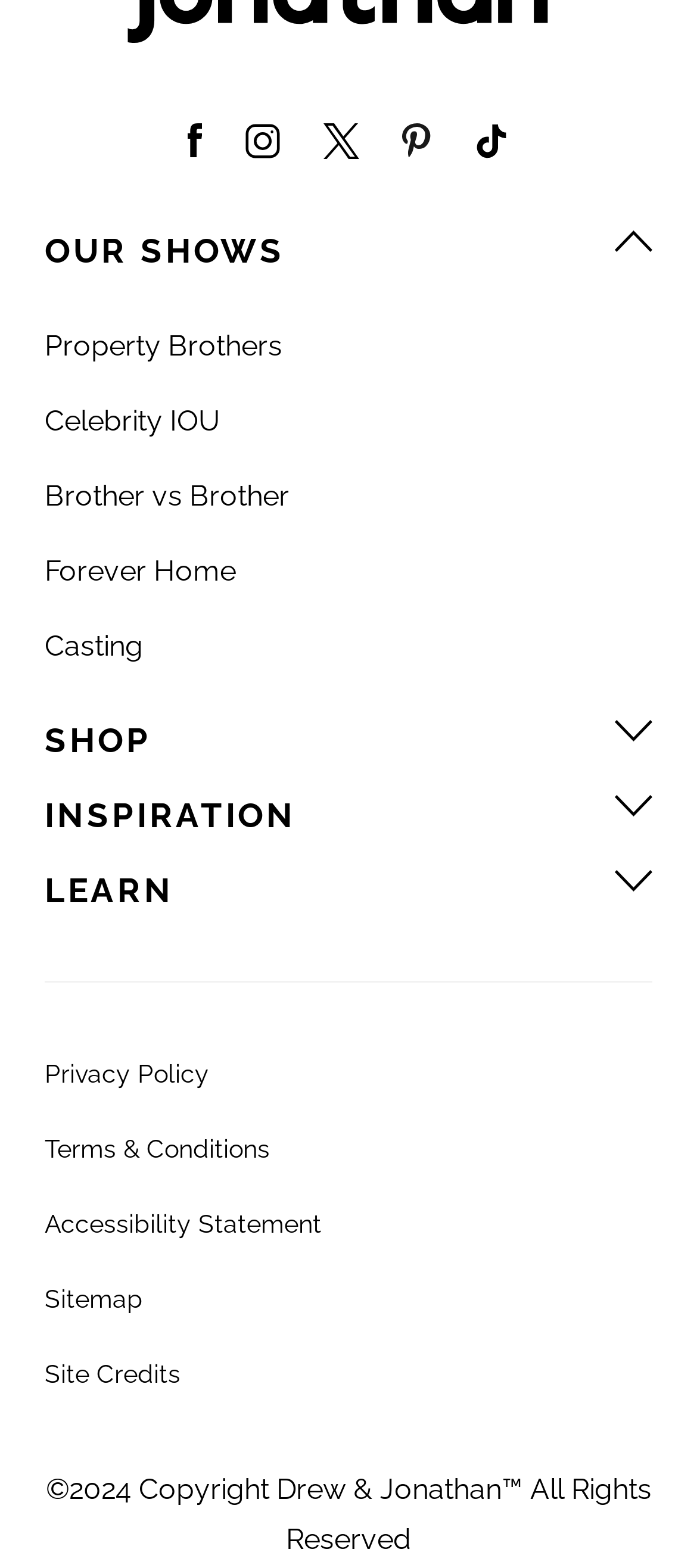What is the name of the first show listed?
Look at the image and answer the question with a single word or phrase.

Property Brothers